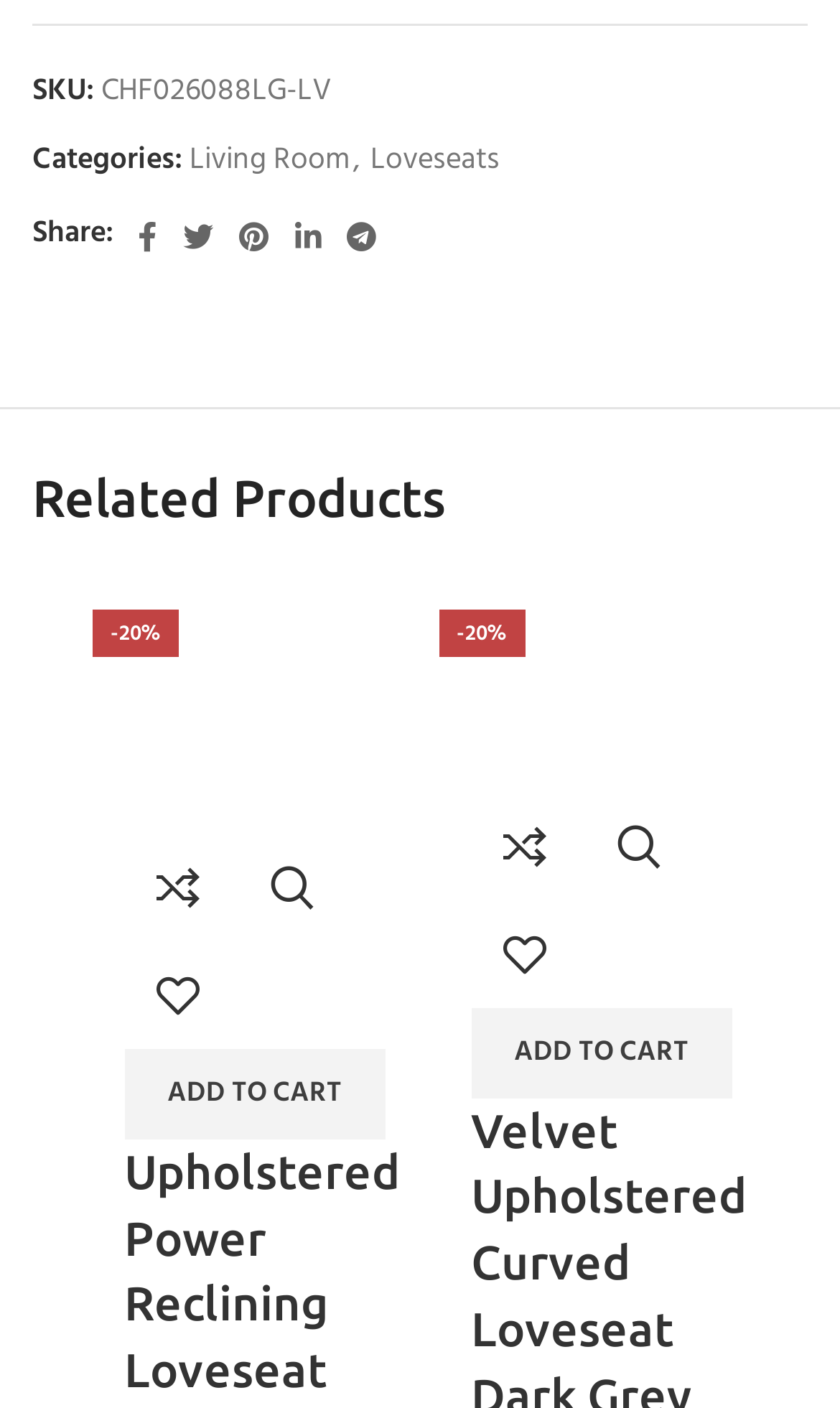What is the category of the product?
Based on the screenshot, give a detailed explanation to answer the question.

The category of the product can be found in the top section of the webpage, where it is labeled as 'Categories:' and has two values: 'Living Room' and 'Loveseats'.